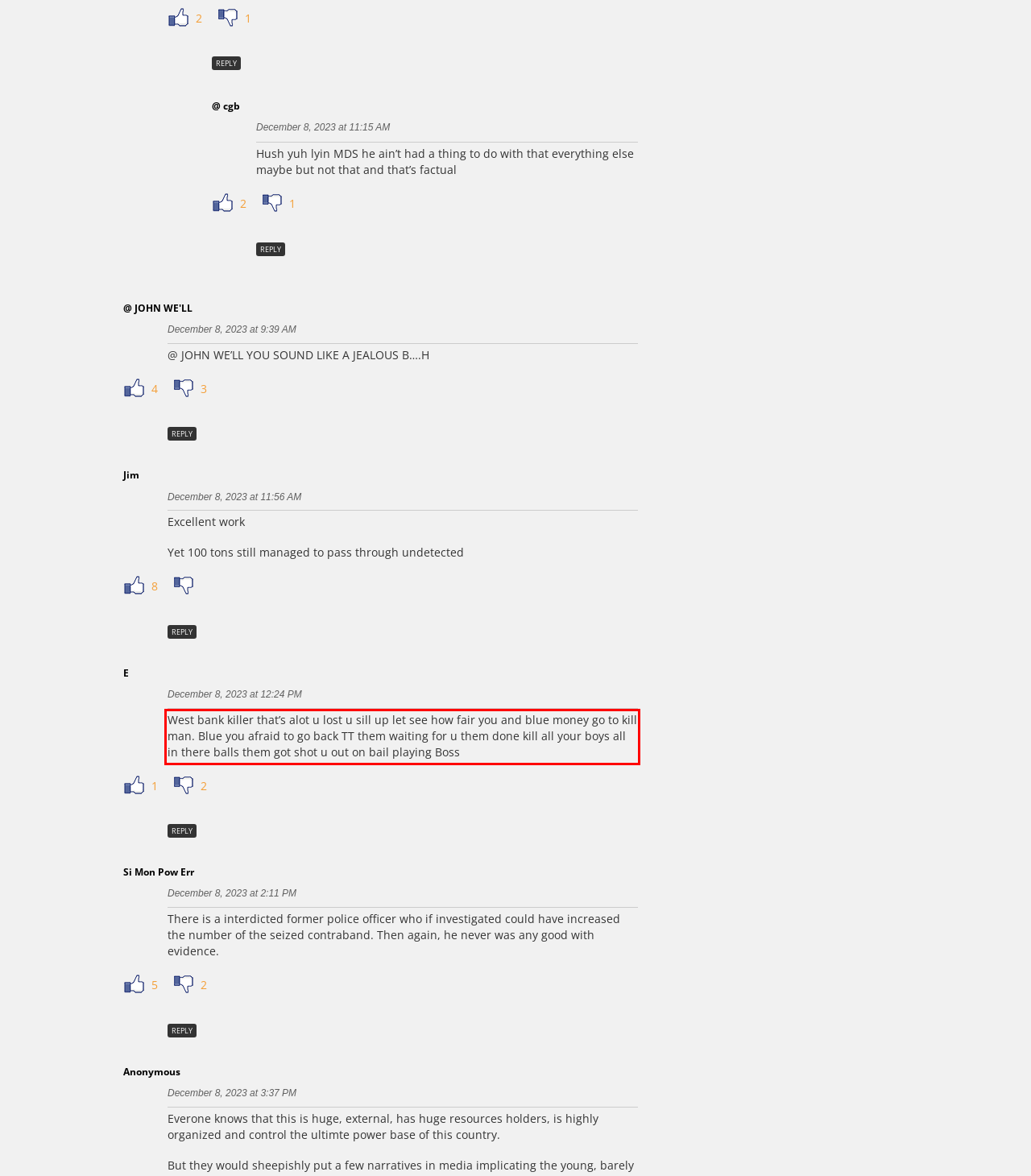You are provided with a screenshot of a webpage containing a red bounding box. Please extract the text enclosed by this red bounding box.

West bank killer that’s alot u lost u sill up let see how fair you and blue money go to kill man. Blue you afraid to go back TT them waiting for u them done kill all your boys all in there balls them got shot u out on bail playing Boss